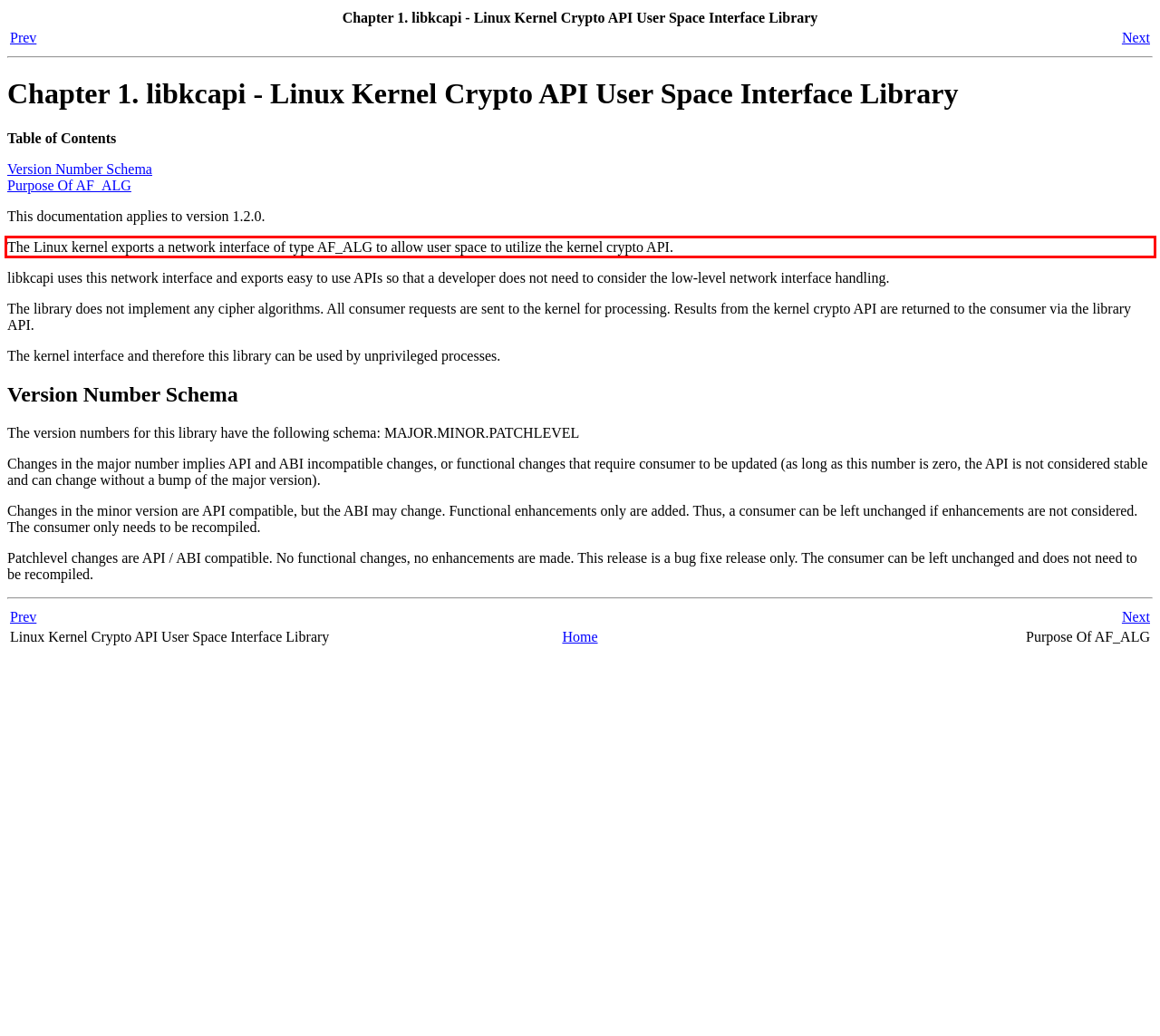Given a screenshot of a webpage with a red bounding box, please identify and retrieve the text inside the red rectangle.

The Linux kernel exports a network interface of type AF_ALG to allow user space to utilize the kernel crypto API.